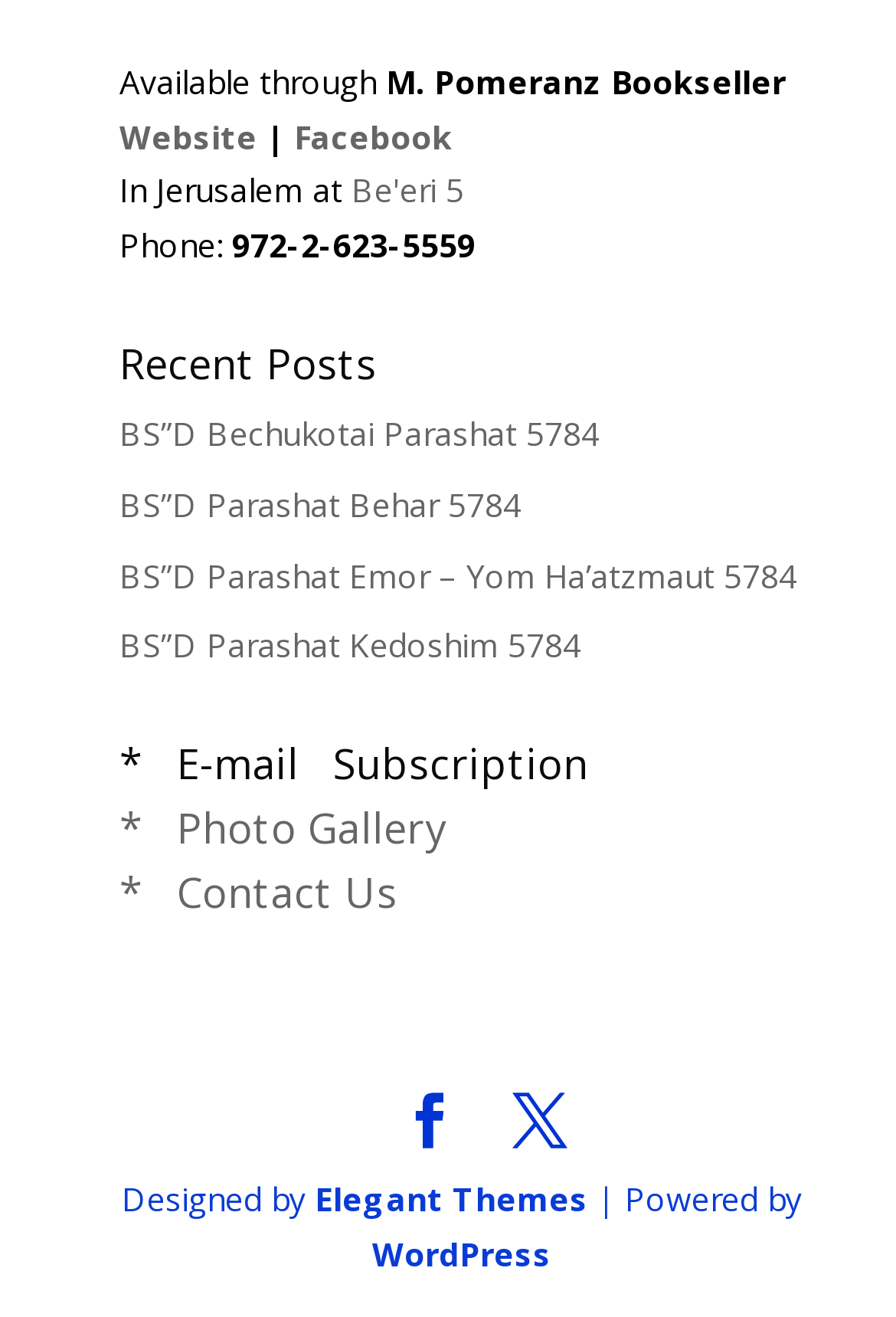Determine the bounding box coordinates for the area that should be clicked to carry out the following instruction: "Go to December 2022".

None